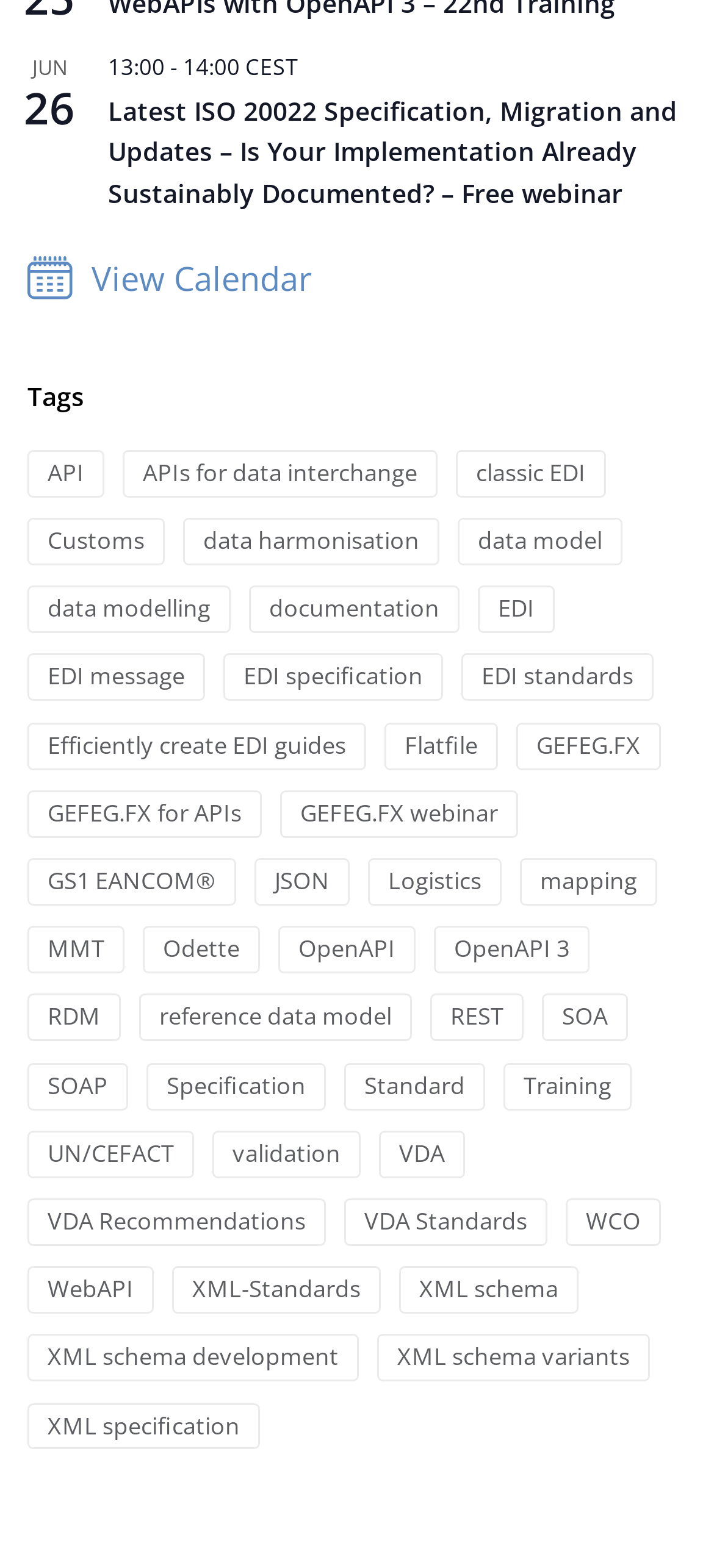What is the date of the webinar?
Using the image, provide a detailed and thorough answer to the question.

I found the date of the webinar by looking at the top of the webpage, where it says 'JUN' and '26' in separate StaticText elements. These elements are likely indicating the date of the webinar.